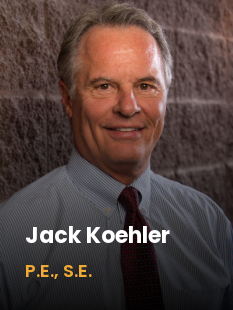What is displayed prominently below the image?
Please provide an in-depth and detailed response to the question.

The text below the image prominently displays Jack Koehler's name along with his professional designations, emphasizing his qualifications and role within the team.